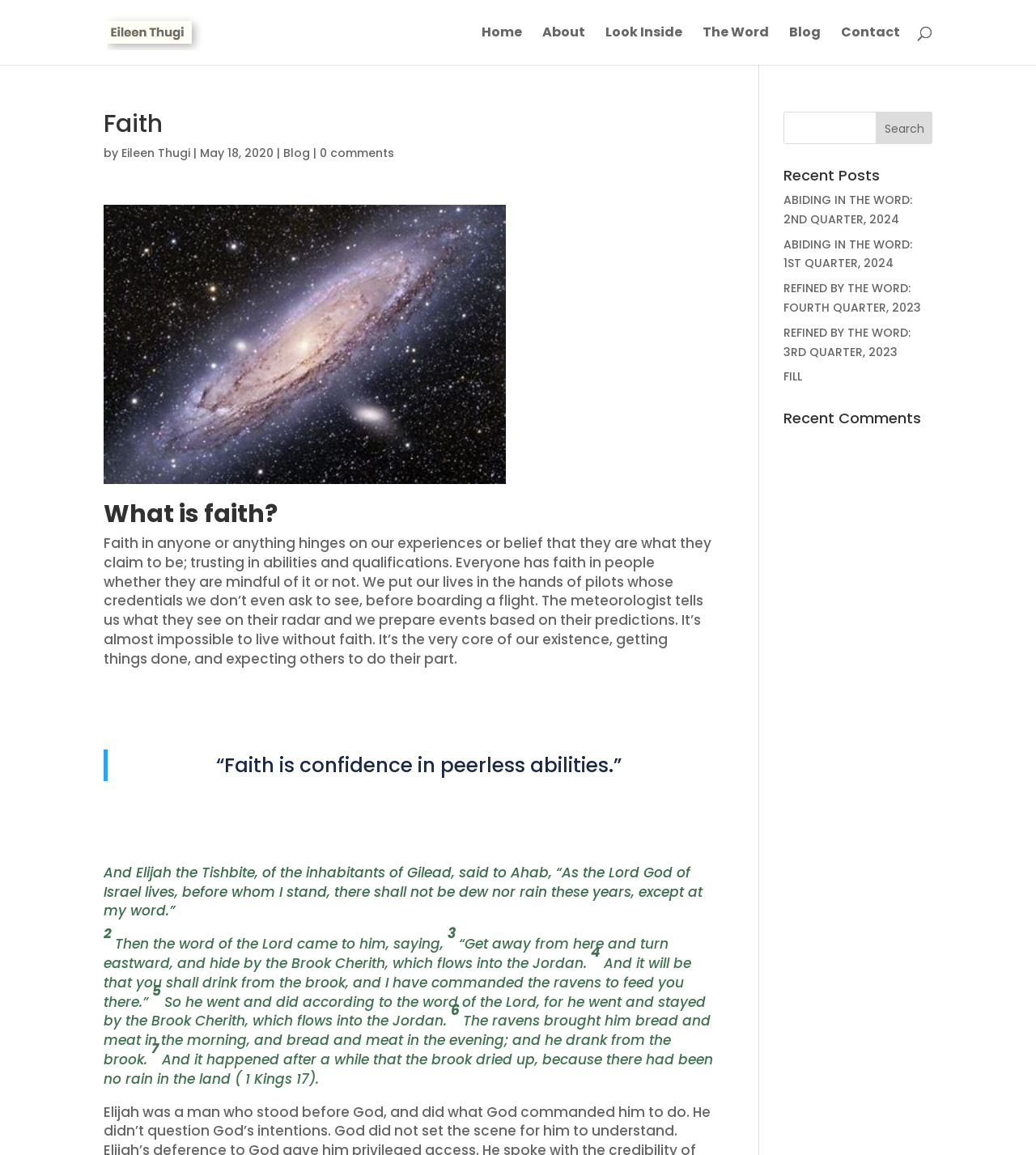Observe the image and answer the following question in detail: What is the purpose of the search bar?

The purpose of the search bar can be determined by looking at its location and the button next to it labeled 'Search', which suggests that it is used to search for content on the website.